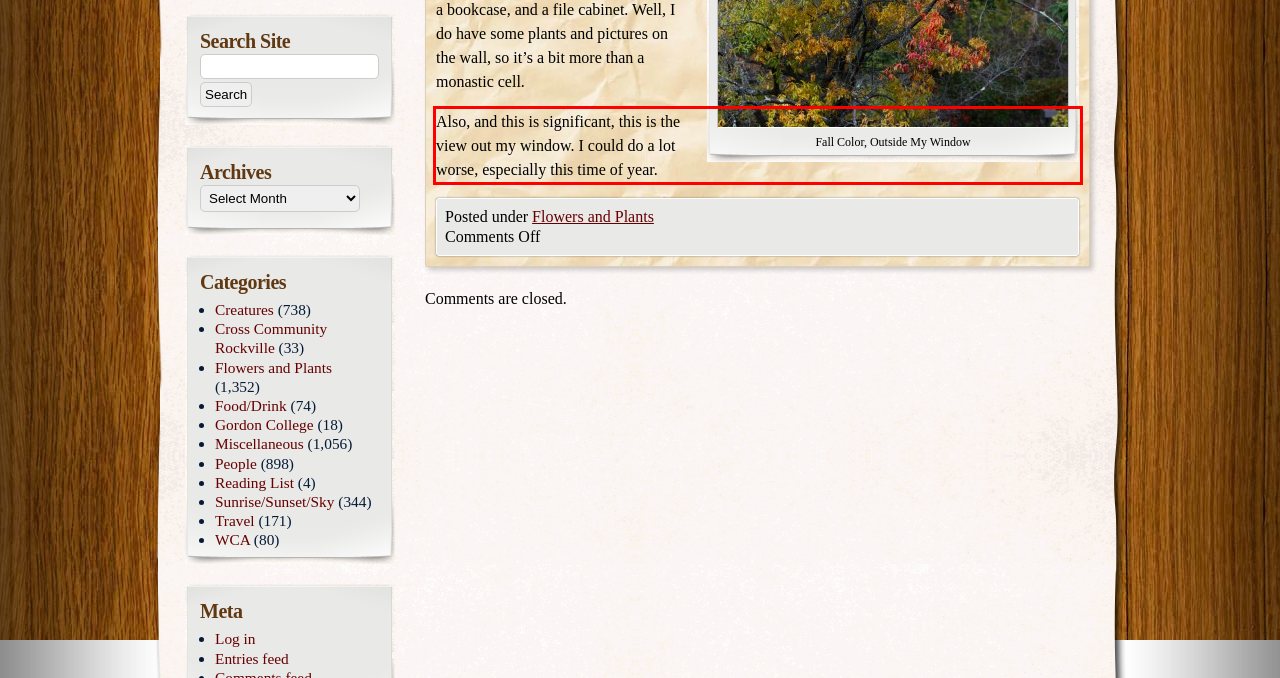You are provided with a screenshot of a webpage featuring a red rectangle bounding box. Extract the text content within this red bounding box using OCR.

Also, and this is significant, this is the view out my window. I could do a lot worse, especially this time of year.